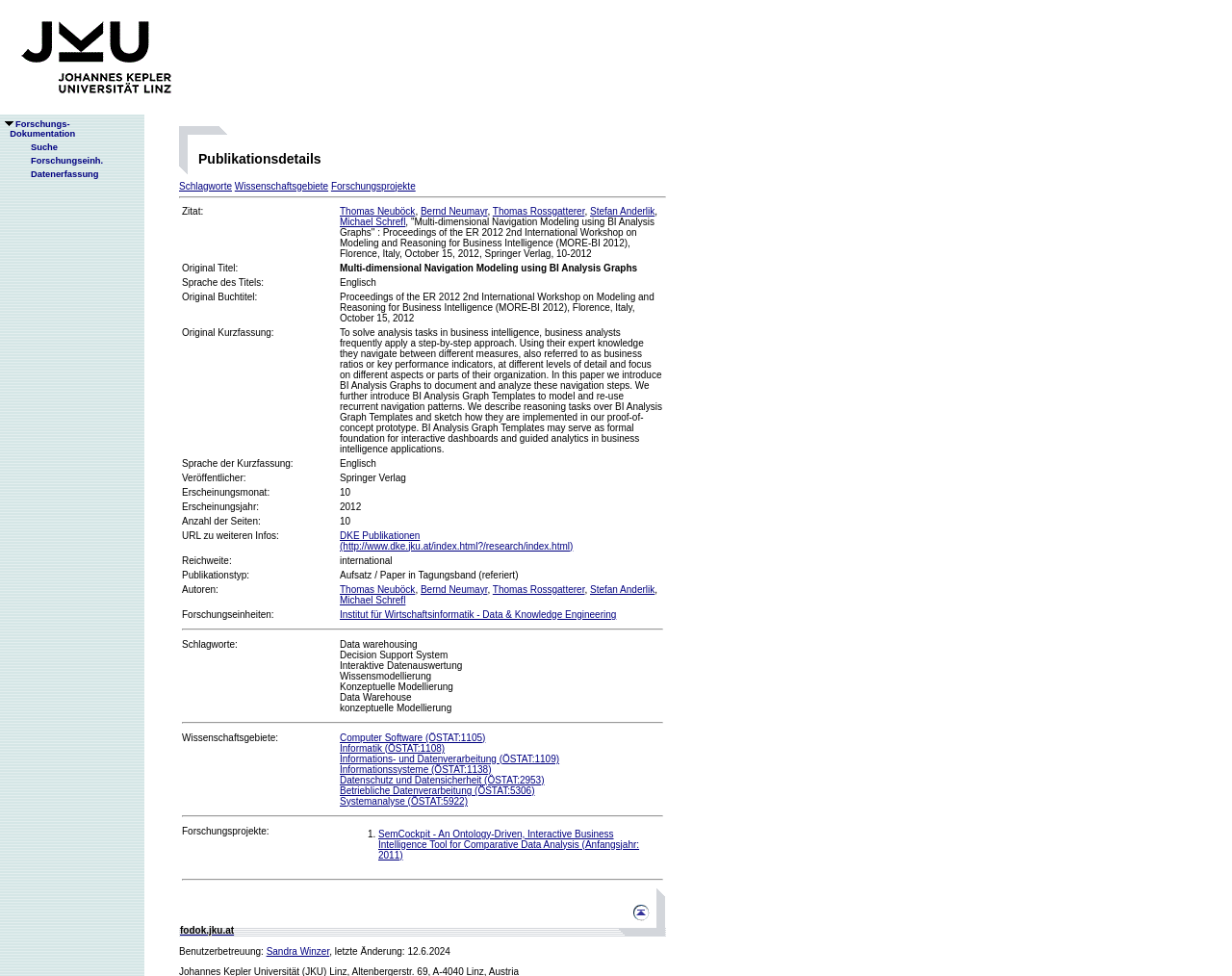Identify the bounding box coordinates of the region that needs to be clicked to carry out this instruction: "read publication details". Provide these coordinates as four float numbers ranging from 0 to 1, i.e., [left, top, right, bottom].

[0.161, 0.155, 0.556, 0.171]